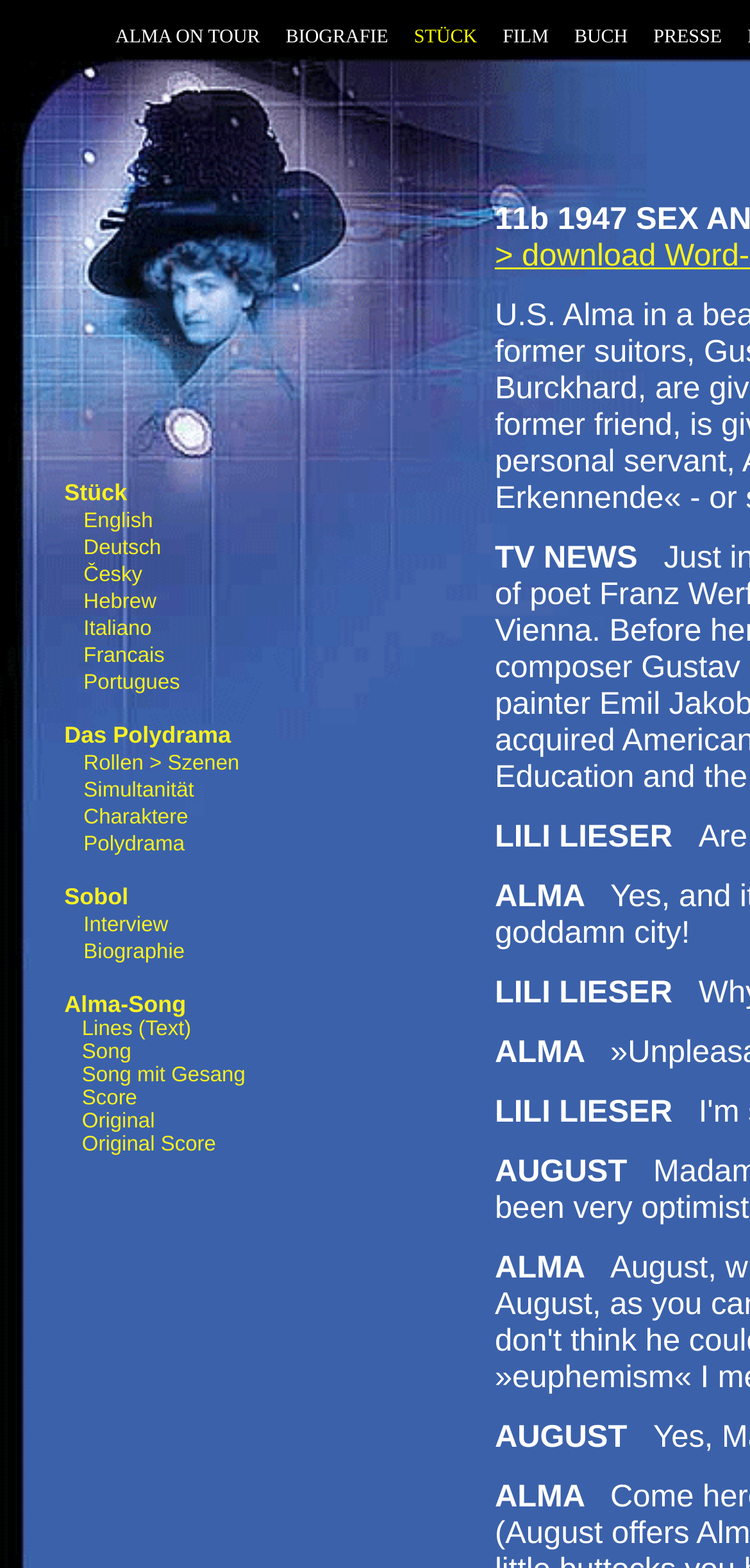Please respond to the question using a single word or phrase:
What is the main topic of this webpage?

Alma Mahler Werfel